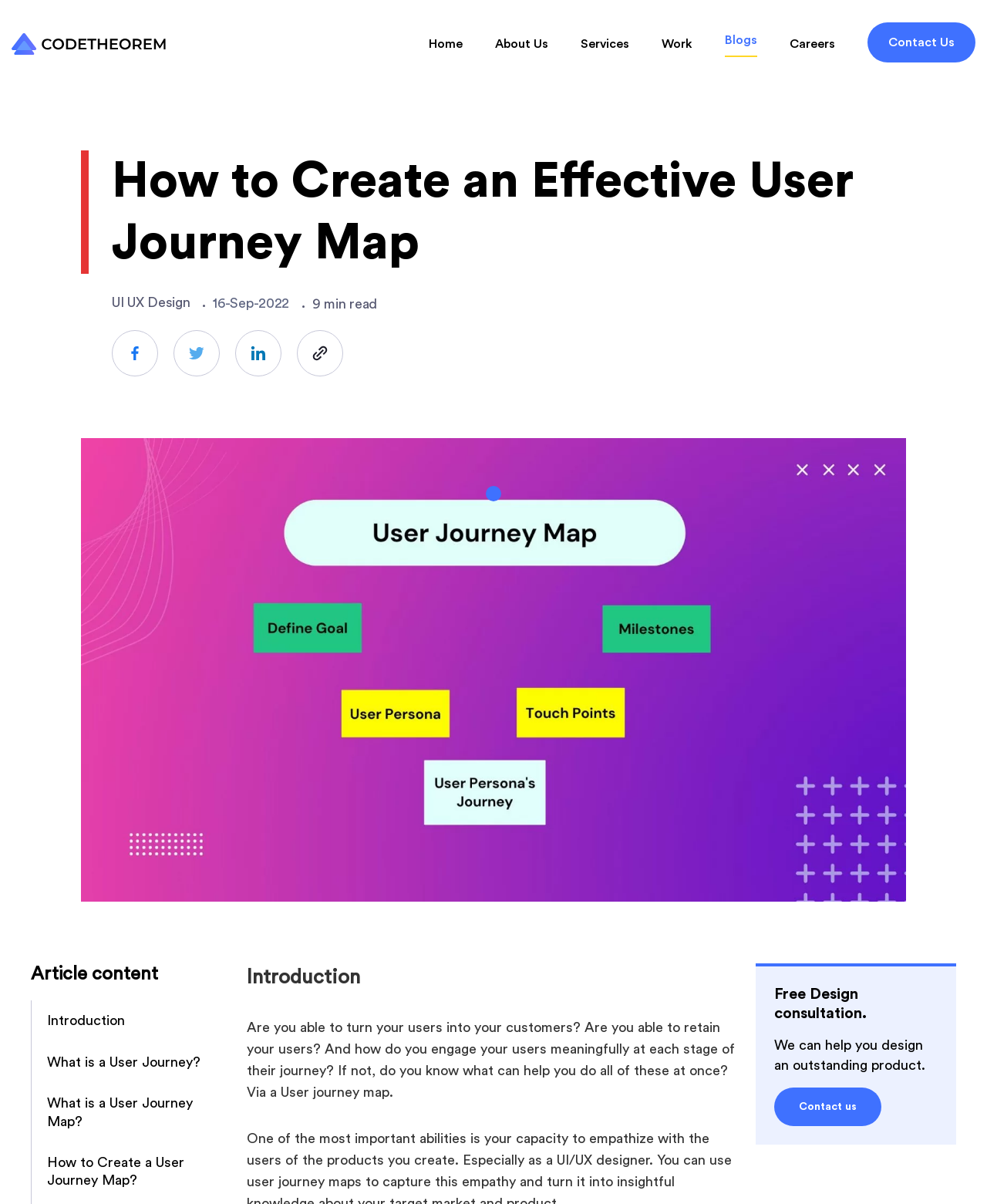Locate the primary headline on the webpage and provide its text.

How to Create an Effective User Journey Map